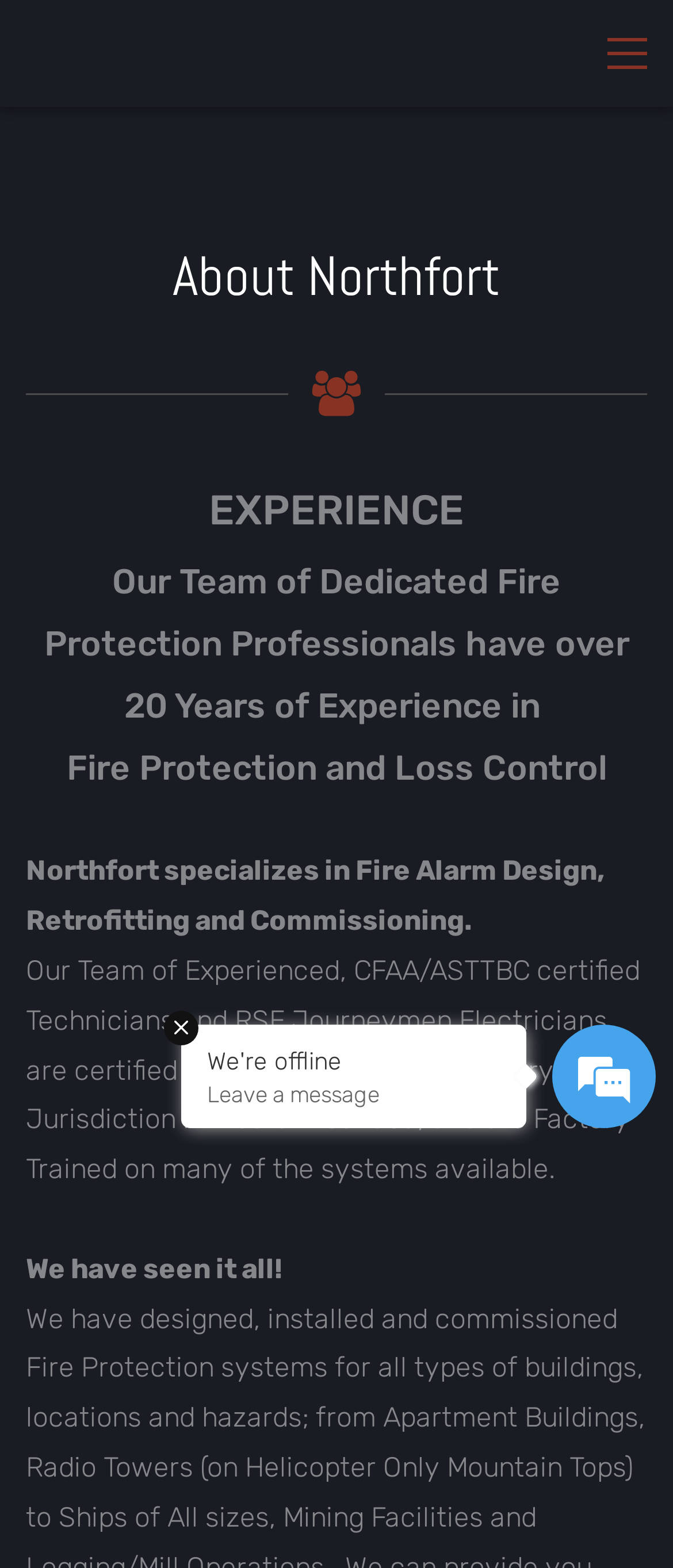What is the status of the company's online presence?
Please answer the question as detailed as possible.

The webpage displays a message 'We're offline' which suggests that the company's online presence is currently offline.